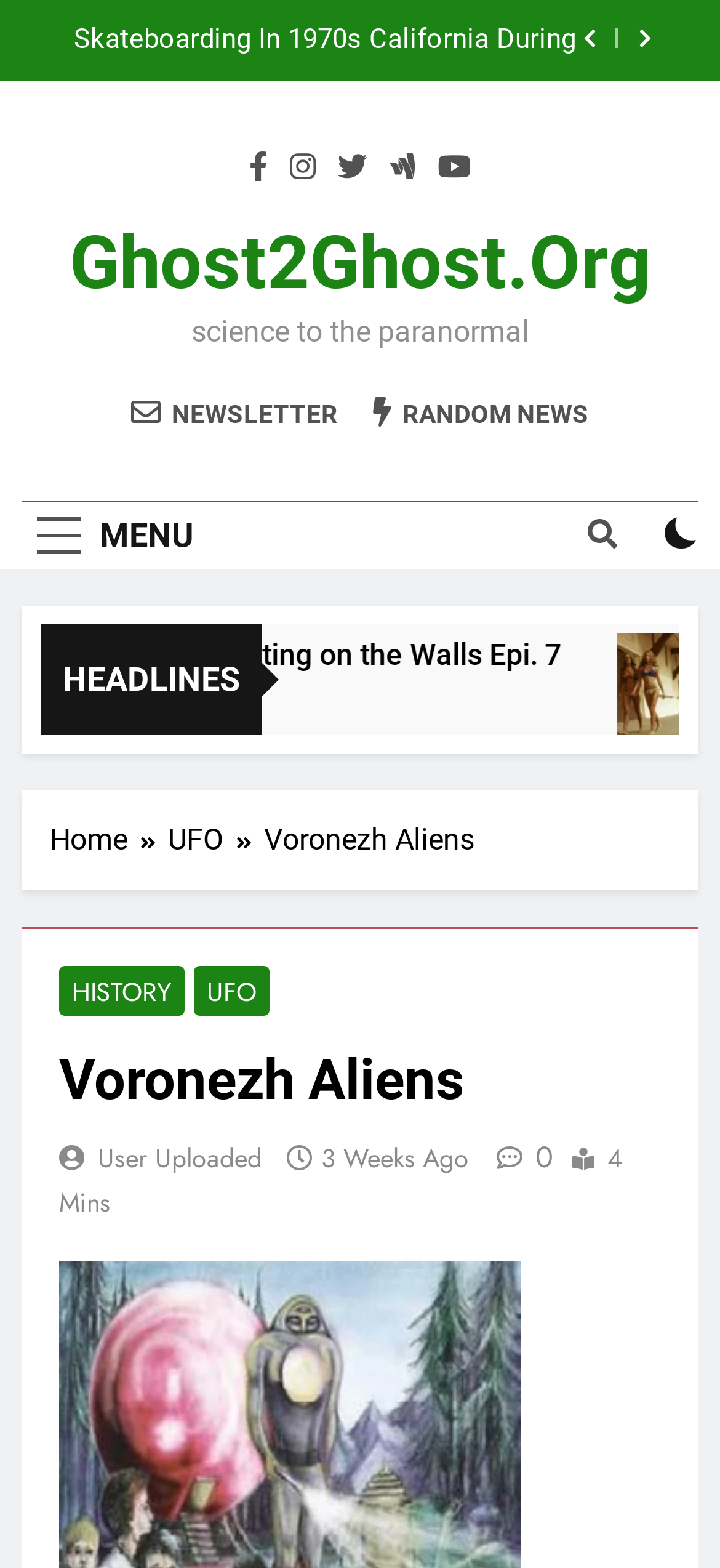Locate the bounding box coordinates of the region to be clicked to comply with the following instruction: "contact us". The coordinates must be four float numbers between 0 and 1, in the form [left, top, right, bottom].

None